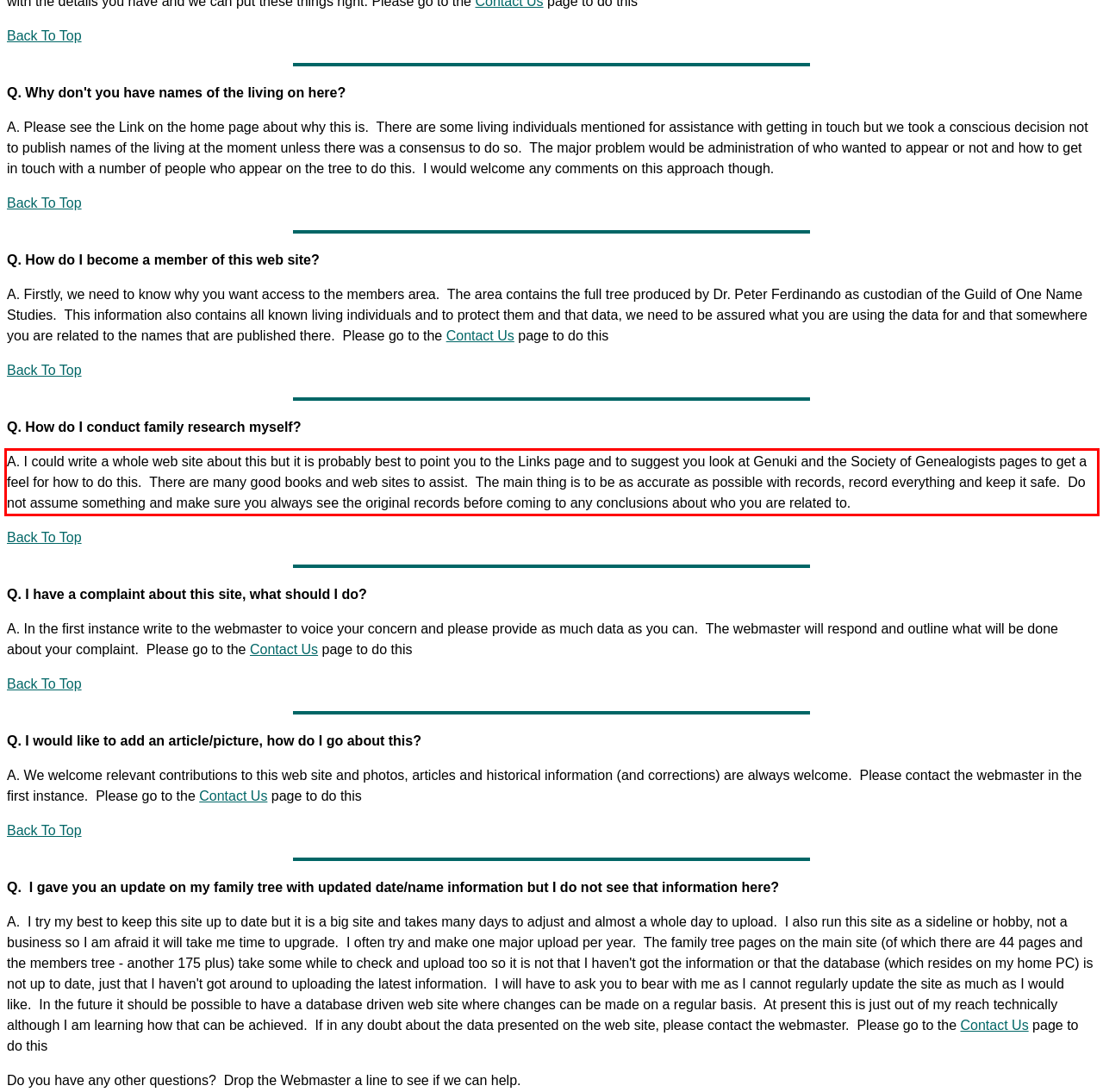Within the provided webpage screenshot, find the red rectangle bounding box and perform OCR to obtain the text content.

A. I could write a whole web site about this but it is probably best to point you to the Links page and to suggest you look at Genuki and the Society of Genealogists pages to get a feel for how to do this. There are many good books and web sites to assist. The main thing is to be as accurate as possible with records, record everything and keep it safe. Do not assume something and make sure you always see the original records before coming to any conclusions about who you are related to.